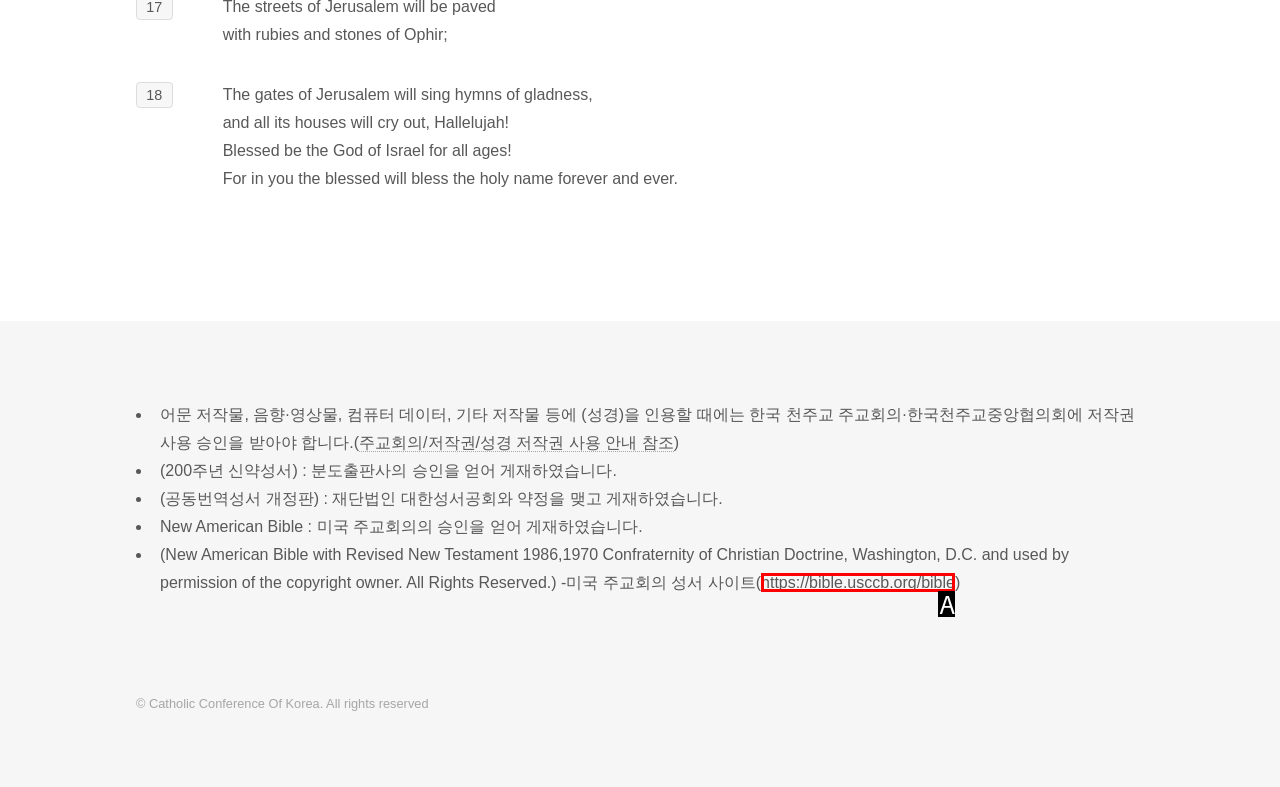From the description: https://bible.usccb.org/bible, select the HTML element that fits best. Reply with the letter of the appropriate option.

A